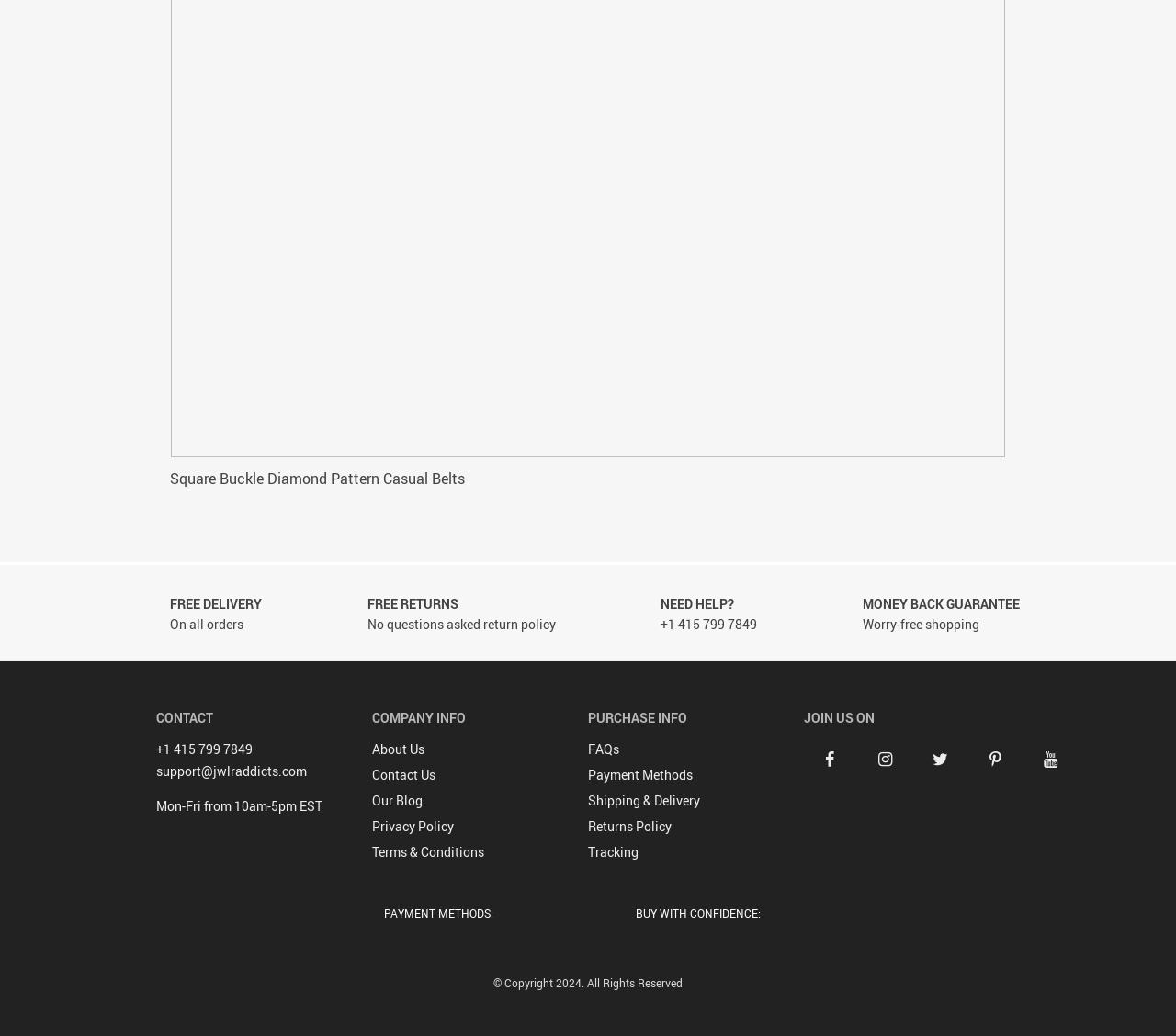What is the company's payment method?
Answer the question with a detailed explanation, including all necessary information.

Although the webpage mentions 'PAYMENT METHODS:', it does not specify what payment methods are accepted. However, it does mention 'BUY WITH CONFIDENCE:', suggesting that the company has a secure payment system.